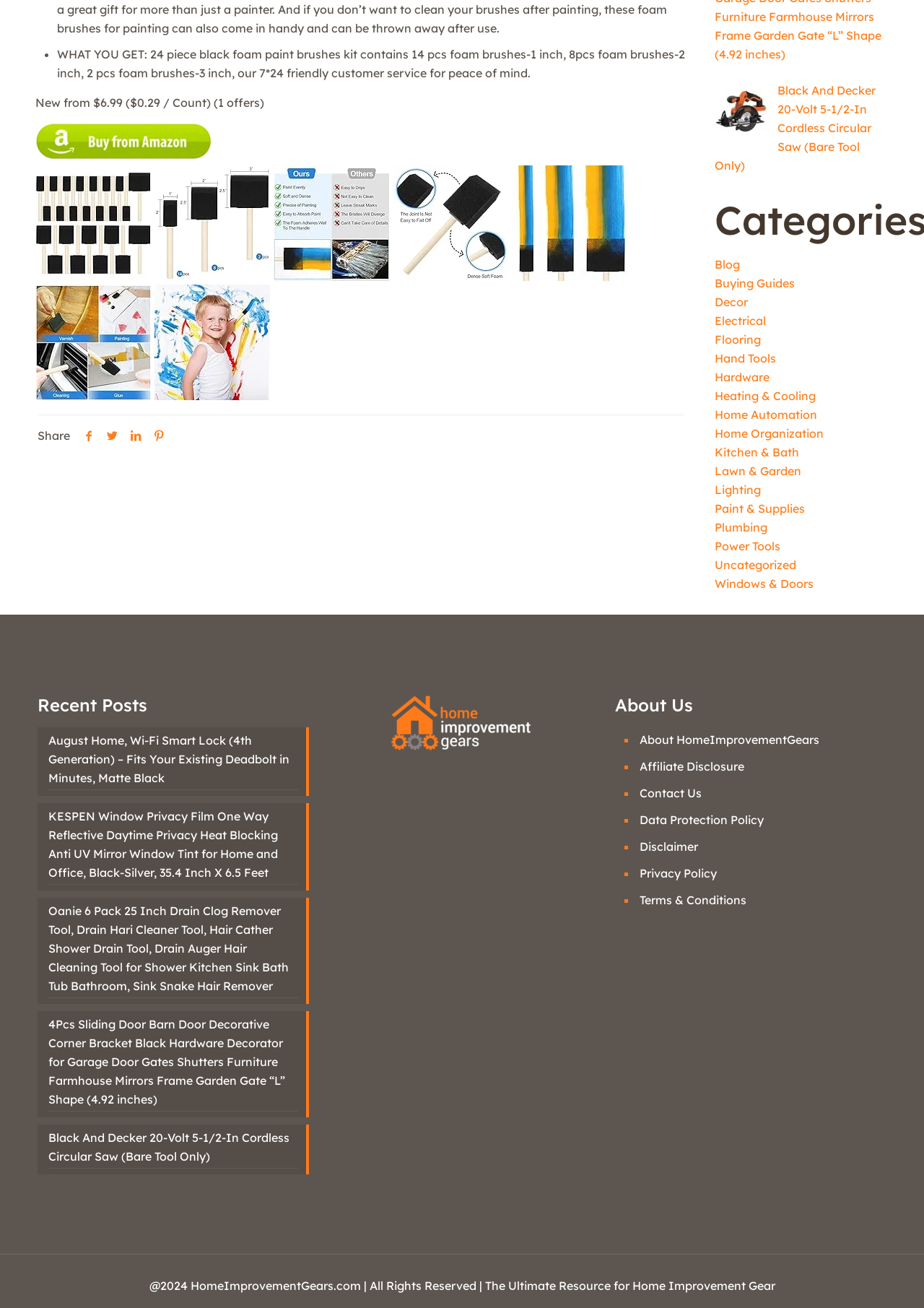Specify the bounding box coordinates of the area that needs to be clicked to achieve the following instruction: "View product details".

[0.038, 0.114, 0.229, 0.125]